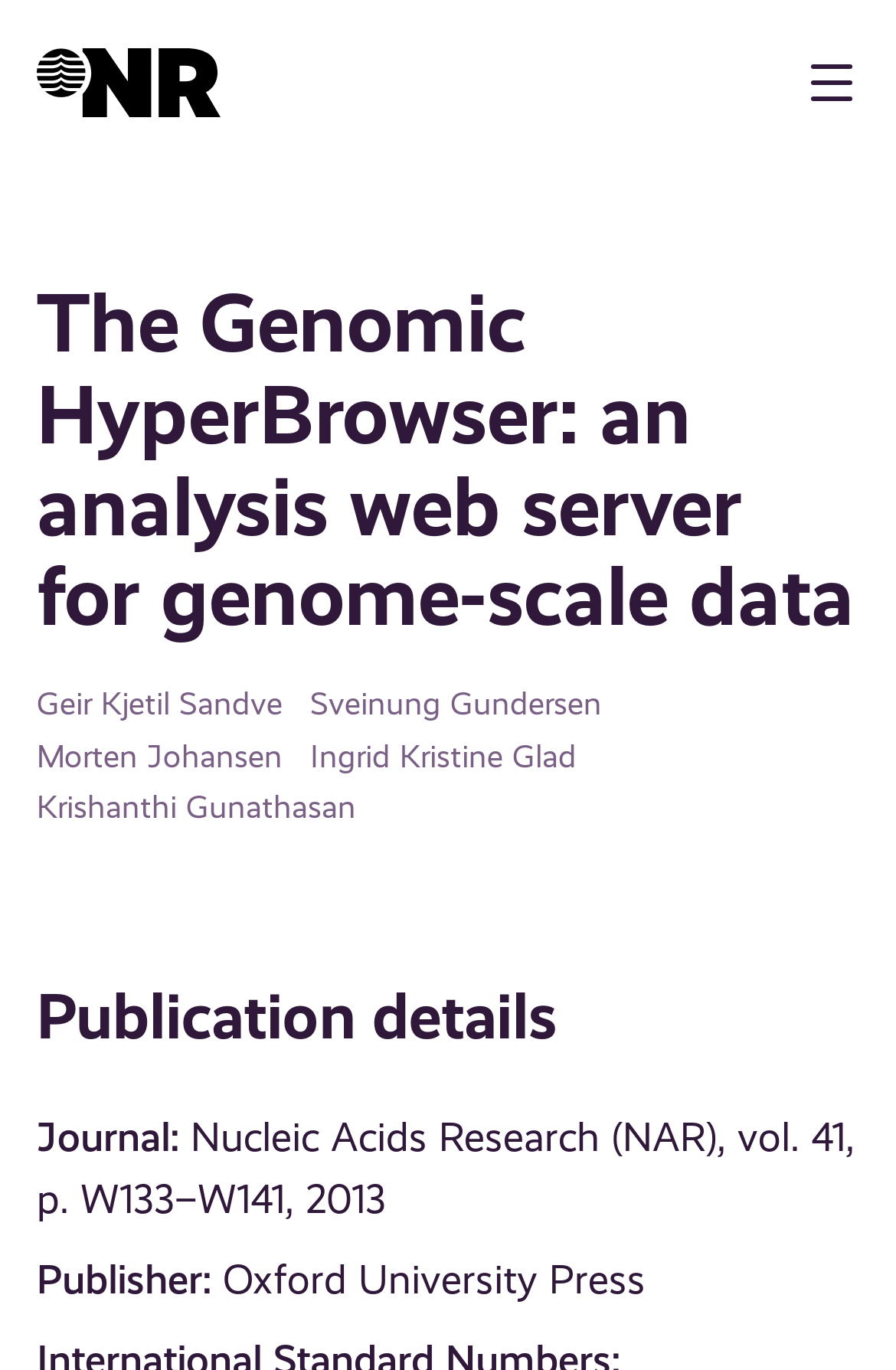Determine the title of the webpage and give its text content.

The Genomic HyperBrowser: an analysis web server for genome-scale data